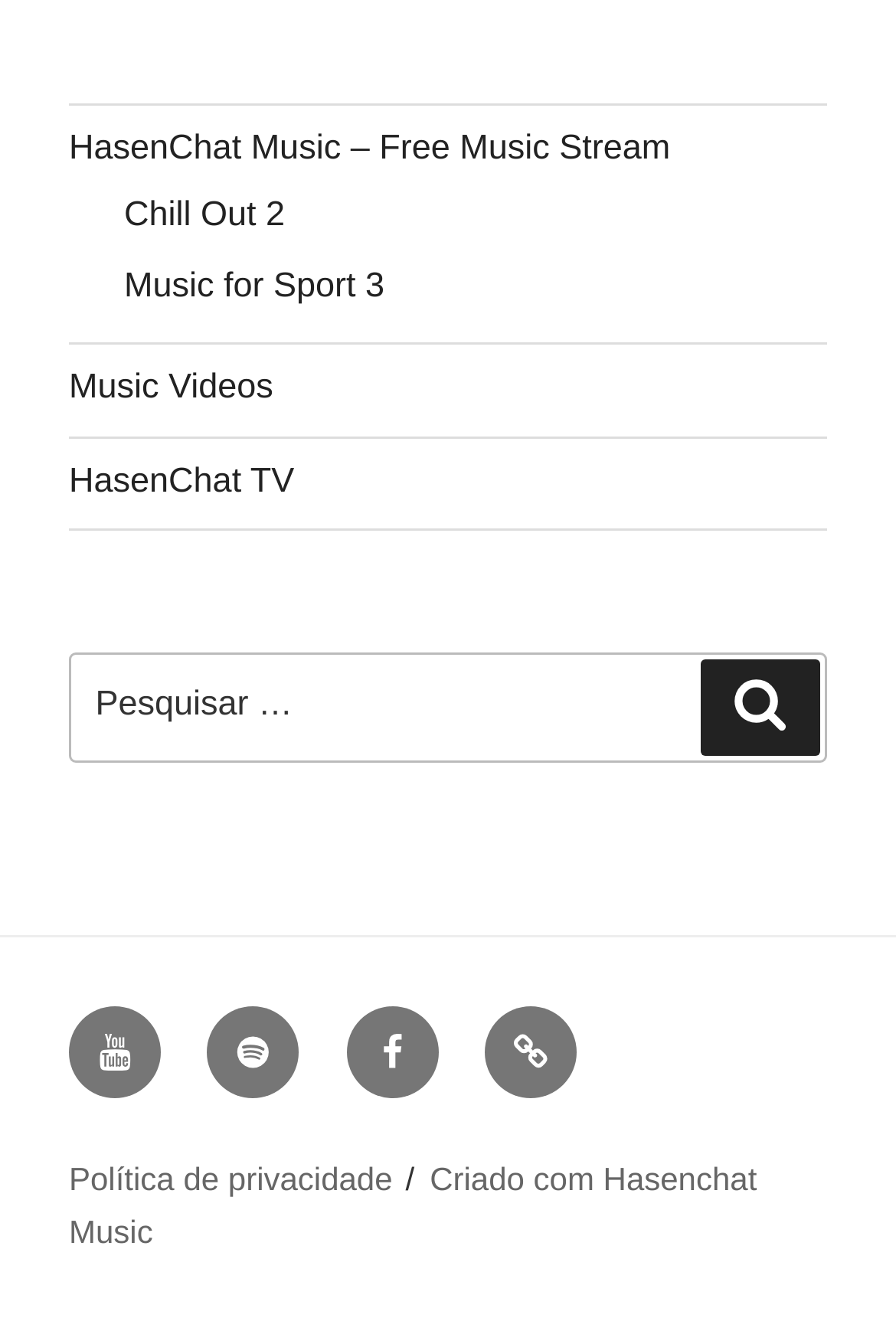What is the last link in the footer?
Based on the visual details in the image, please answer the question thoroughly.

The last link in the footer is 'Criado com Hasenchat Music', which is likely a credit or acknowledgement link.